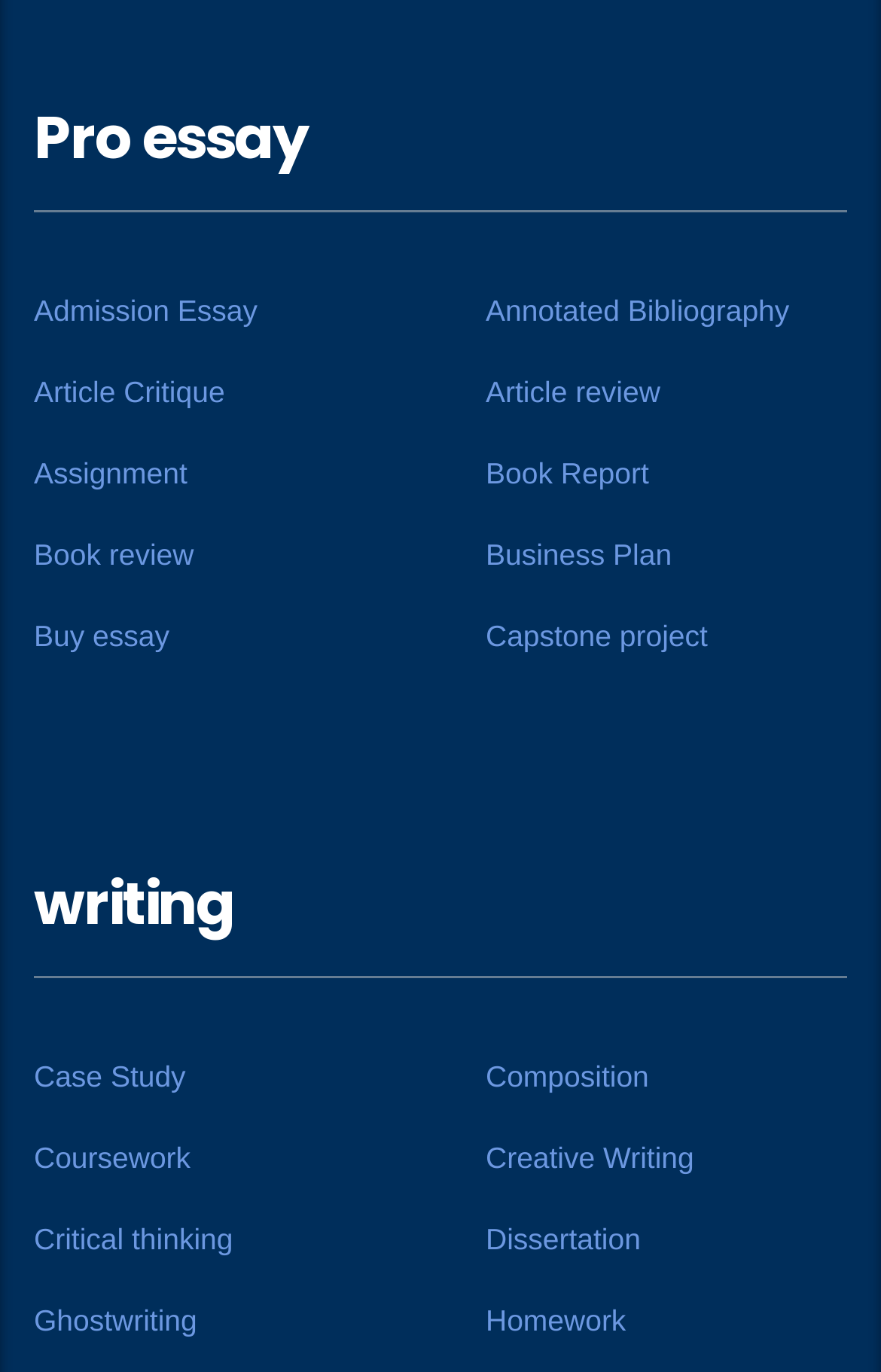Find the bounding box coordinates for the HTML element specified by: "Dissertation".

[0.551, 0.891, 0.727, 0.918]